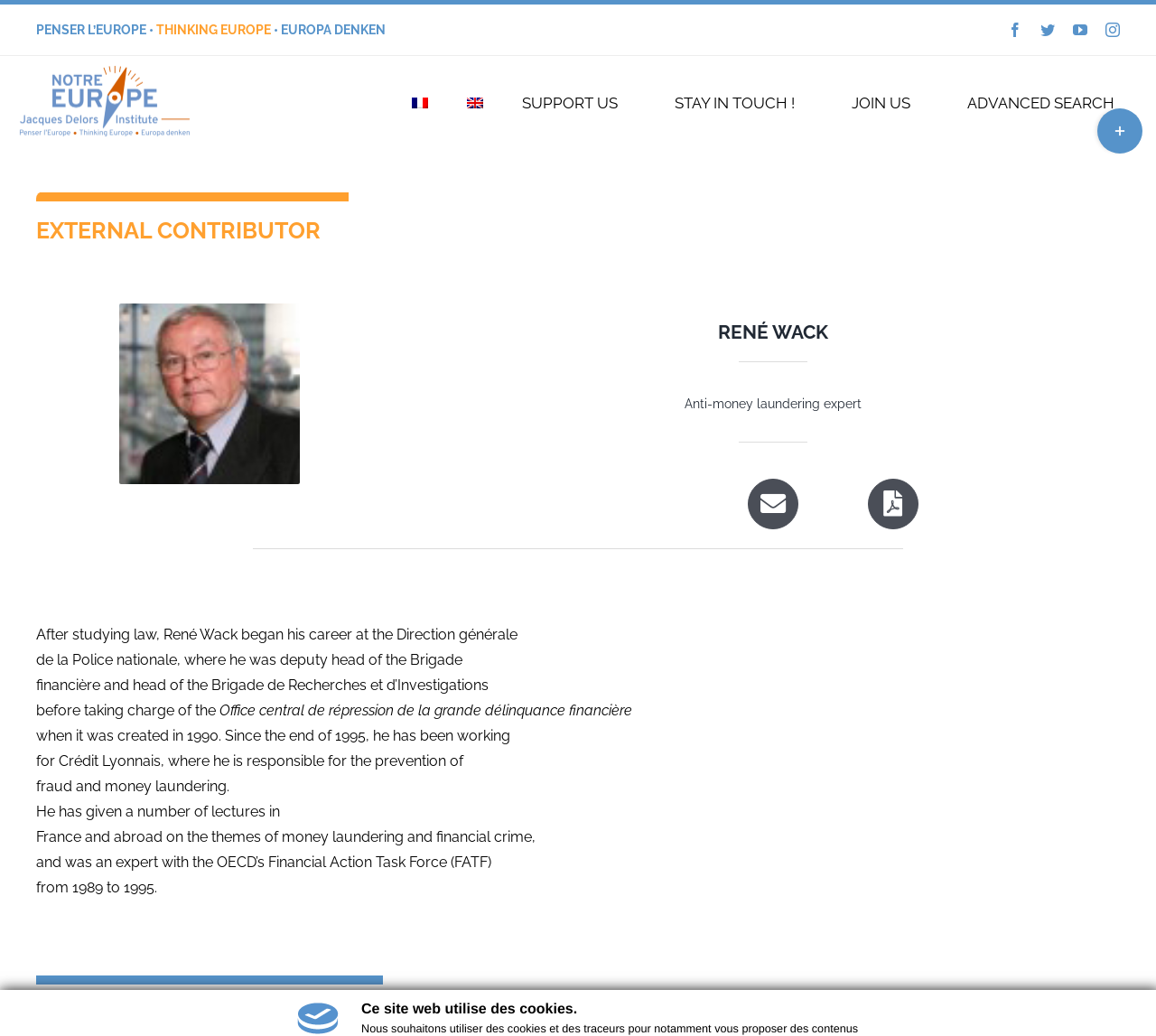Please find the bounding box for the following UI element description. Provide the coordinates in (top-left x, top-left y, bottom-right x, bottom-right y) format, with values between 0 and 1: aria-label="Link to mailto:'fernandes@delorsinstitute.eu'"

[0.647, 0.462, 0.691, 0.511]